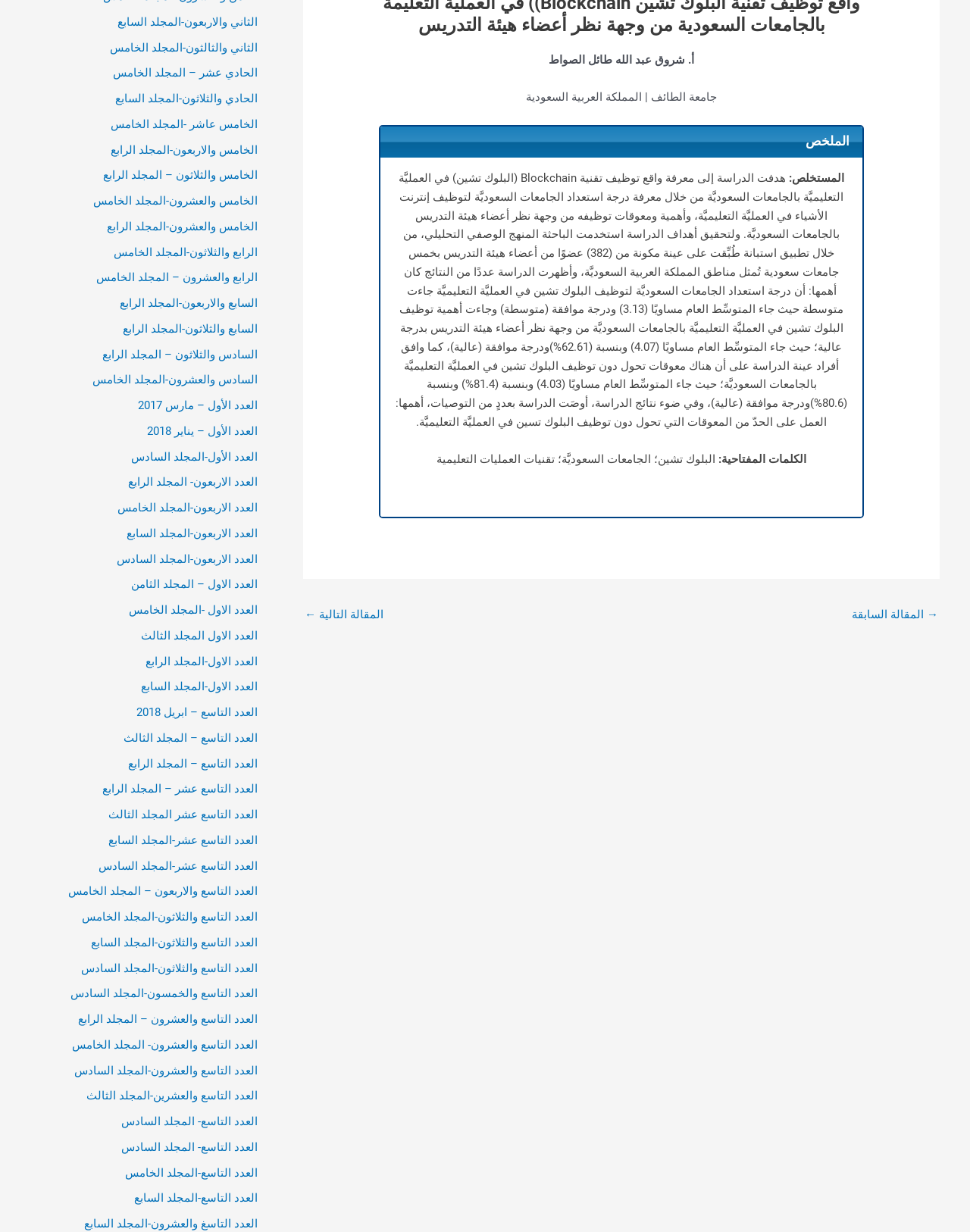Using the given element description, provide the bounding box coordinates (top-left x, top-left y, bottom-right x, bottom-right y) for the corresponding UI element in the screenshot: العدد التاسع- المجلد السادس

[0.125, 0.905, 0.266, 0.916]